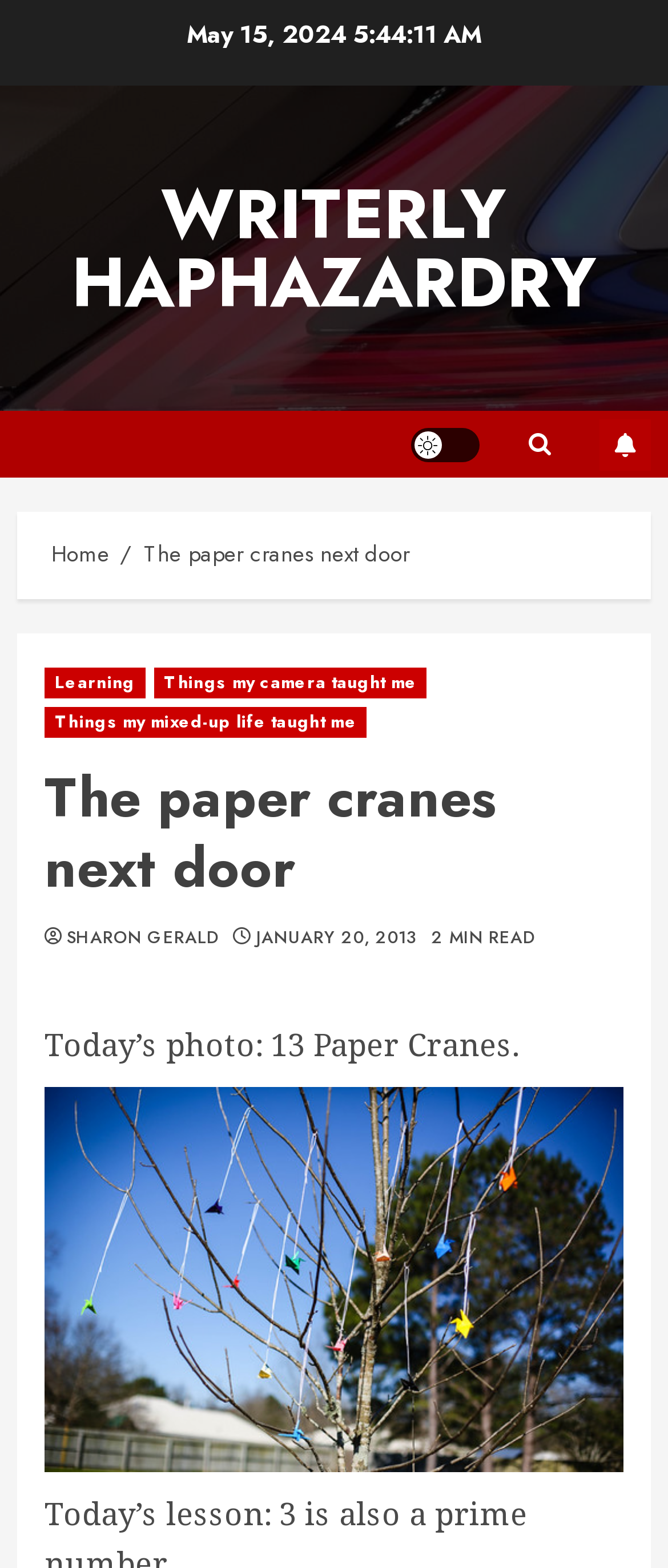Identify the bounding box of the UI element described as follows: "Writerly Haphazardry". Provide the coordinates as four float numbers in the range of 0 to 1 [left, top, right, bottom].

[0.106, 0.105, 0.894, 0.212]